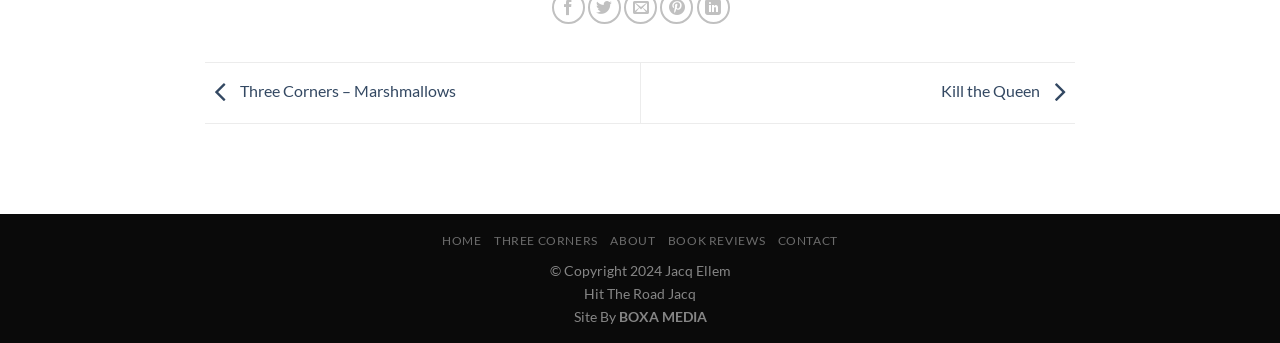Analyze the image and provide a detailed answer to the question: What is the copyright year of the website?

The copyright year can be found in the StaticText element with the text '© Copyright 2024 Jacq Ellem' at the bottom of the webpage.